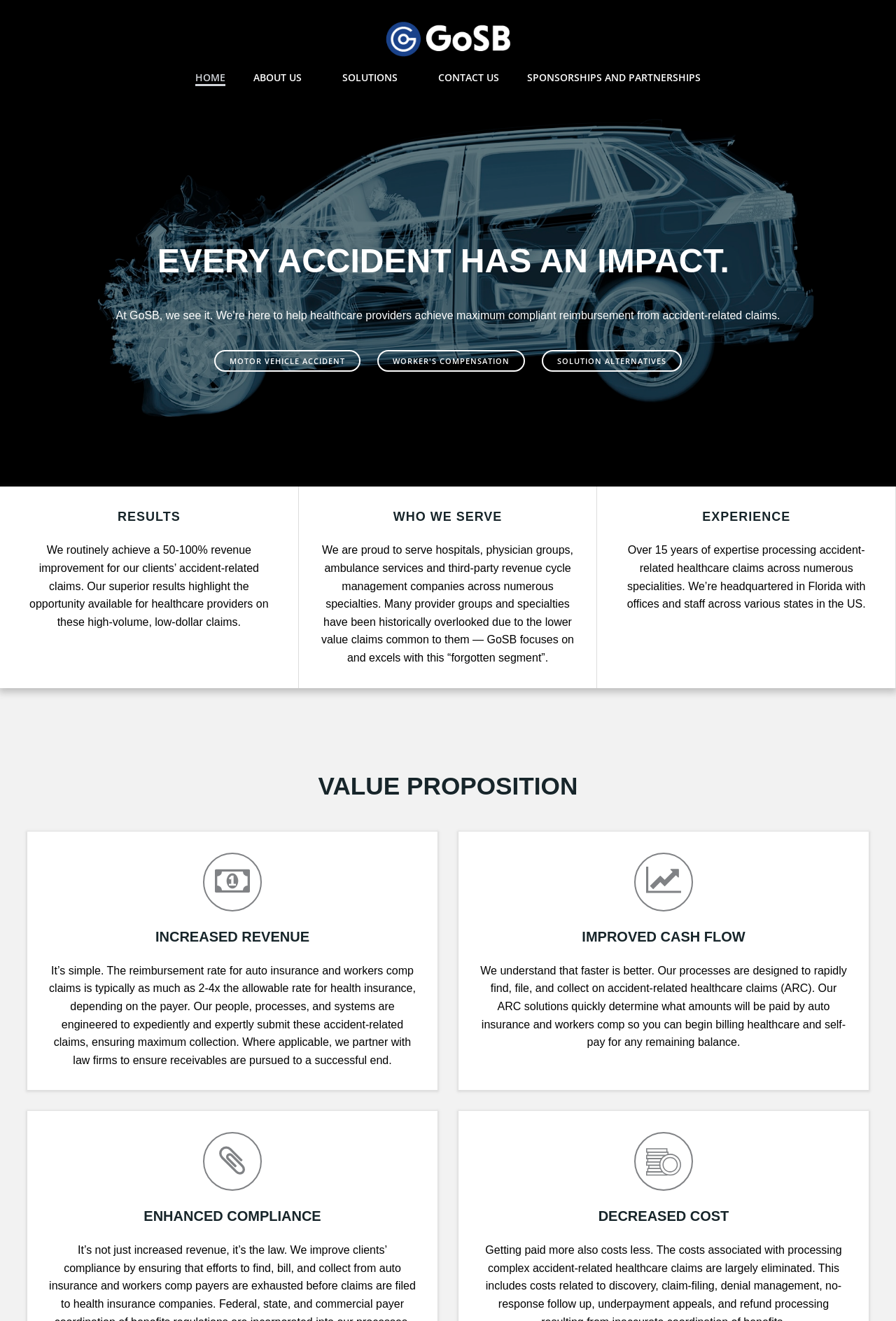Provide a thorough description of the webpage's content and layout.

The webpage is about GoSB, a company that helps healthcare providers achieve maximum compliant reimbursement on accident-related claims. At the top, there is a navigation menu with links to different sections of the website, including "HOME", "ABOUT US", "SOLUTIONS", "CONTACT US", and "SPONSORSHIPS AND PARTNERSHIPS".

Below the navigation menu, there is a heading that reads "EVERY ACCIDENT HAS AN IMPACT." Underneath this heading, there are three links to specific types of accident-related claims: "MOTOR VEHICLE ACCIDENT", "WORKER'S COMPENSATION", and "SOLUTION ALTERNATIVES".

The webpage is divided into several sections, each with its own heading. The first section is titled "RESULTS" and contains a paragraph of text describing the company's achievements in improving revenue for its clients. The second section is titled "WHO WE SERVE" and lists the types of healthcare providers the company works with. The third section is titled "EXPERIENCE" and describes the company's expertise in processing accident-related healthcare claims.

The next section is titled "VALUE PROPOSITION" and contains an image. This is followed by sections titled "INCREASED REVENUE", "IMPROVED CASH FLOW", "ENHANCED COMPLIANCE", and "DECREASED COST", each with its own heading and paragraph of text describing the benefits of working with GoSB. There are also images scattered throughout these sections.

Overall, the webpage is well-organized and easy to navigate, with clear headings and concise text that effectively communicates the company's services and value proposition.